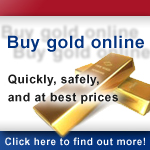Create a detailed narrative that captures the essence of the image.

The image promotes a service for purchasing gold online, featuring a visually appealing layout with gold bars in the background, reinforcing the message of luxury and value. It prominently displays the text "Buy gold online" at the top, emphasizing the convenience of the service. Below, the phrase "Quickly, safely, and at best prices" suggests reliability and affordability, aiming to attract potential buyers. At the bottom, a call-to-action button invites users to "Click here to find out more," encouraging engagement and exploration of the service offered. This image effectively combines aesthetic elements with persuasive text to appeal to consumers interested in gold investment.